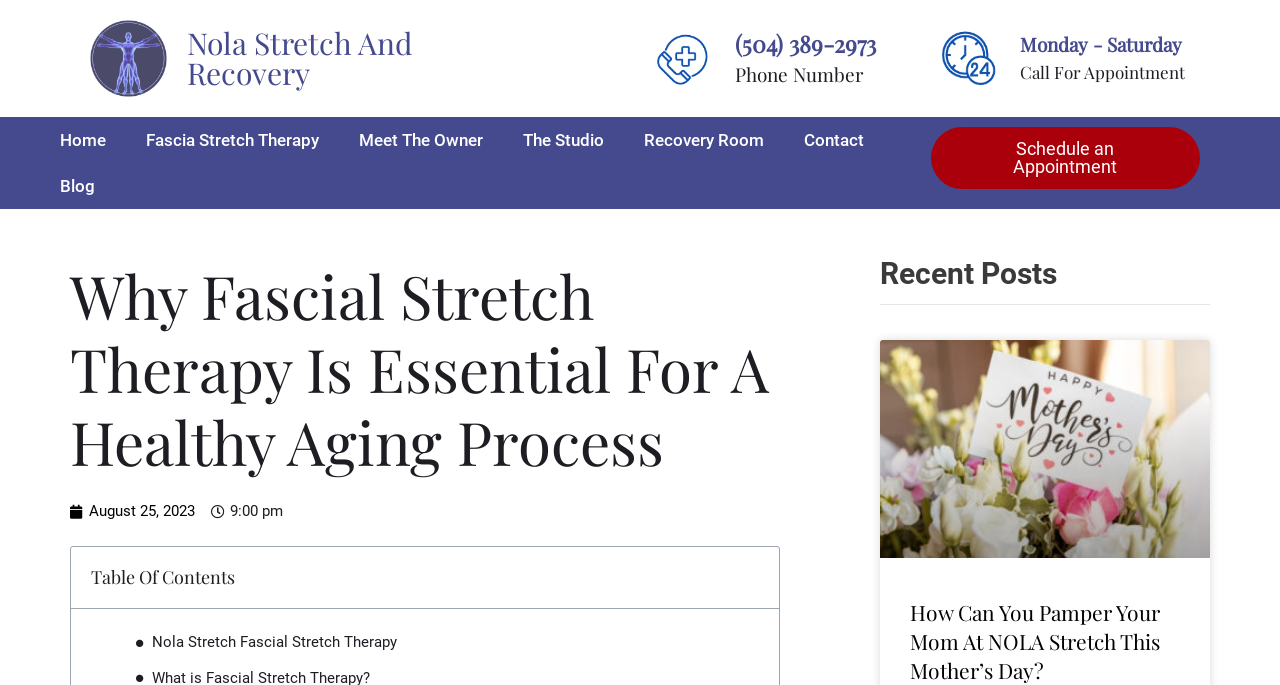Locate the bounding box coordinates of the element to click to perform the following action: 'Call the phone number'. The coordinates should be given as four float values between 0 and 1, in the form of [left, top, right, bottom].

[0.574, 0.042, 0.684, 0.087]